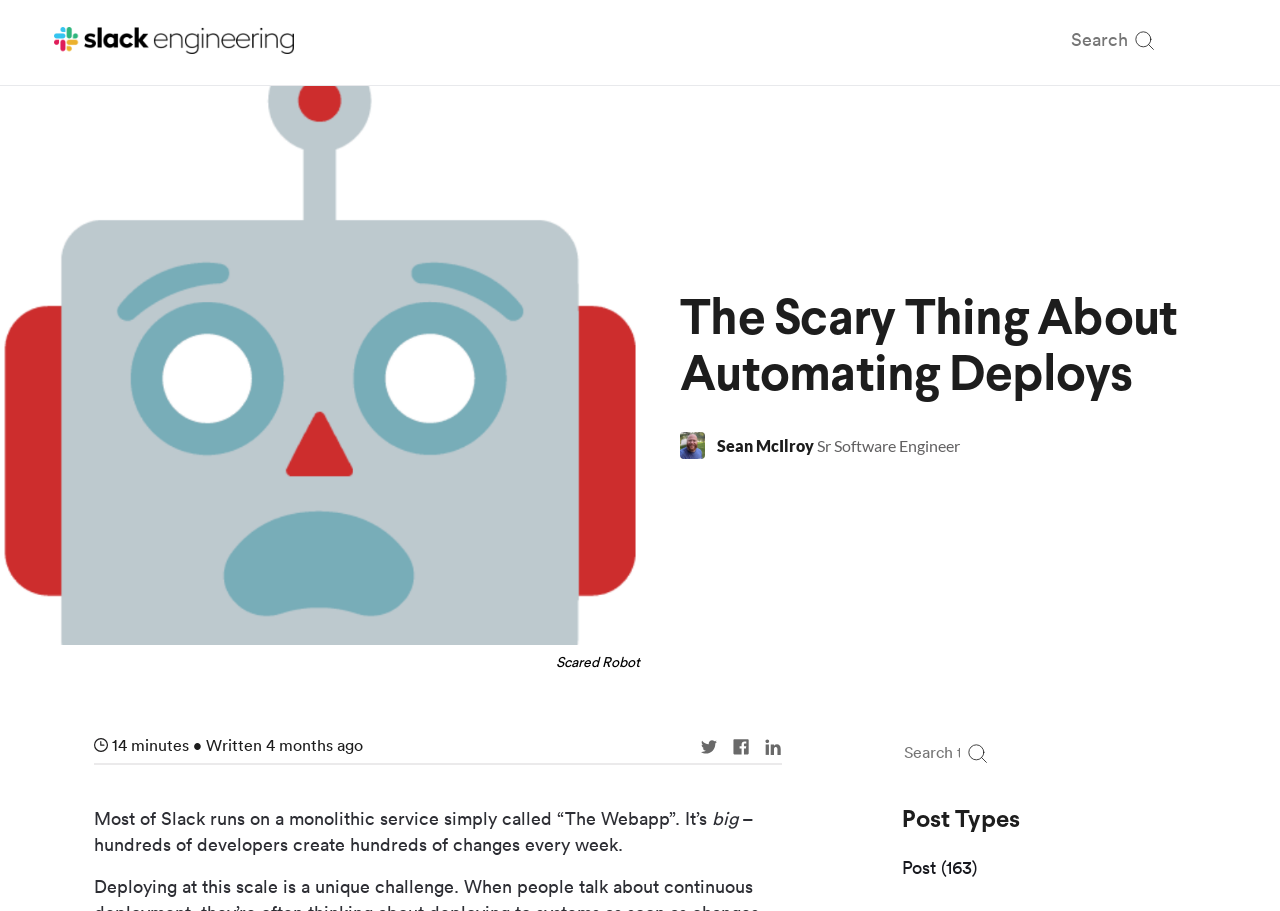Provide the bounding box coordinates of the HTML element this sentence describes: "alt="Slack Engineering"". The bounding box coordinates consist of four float numbers between 0 and 1, i.e., [left, top, right, bottom].

[0.042, 0.0, 0.242, 0.093]